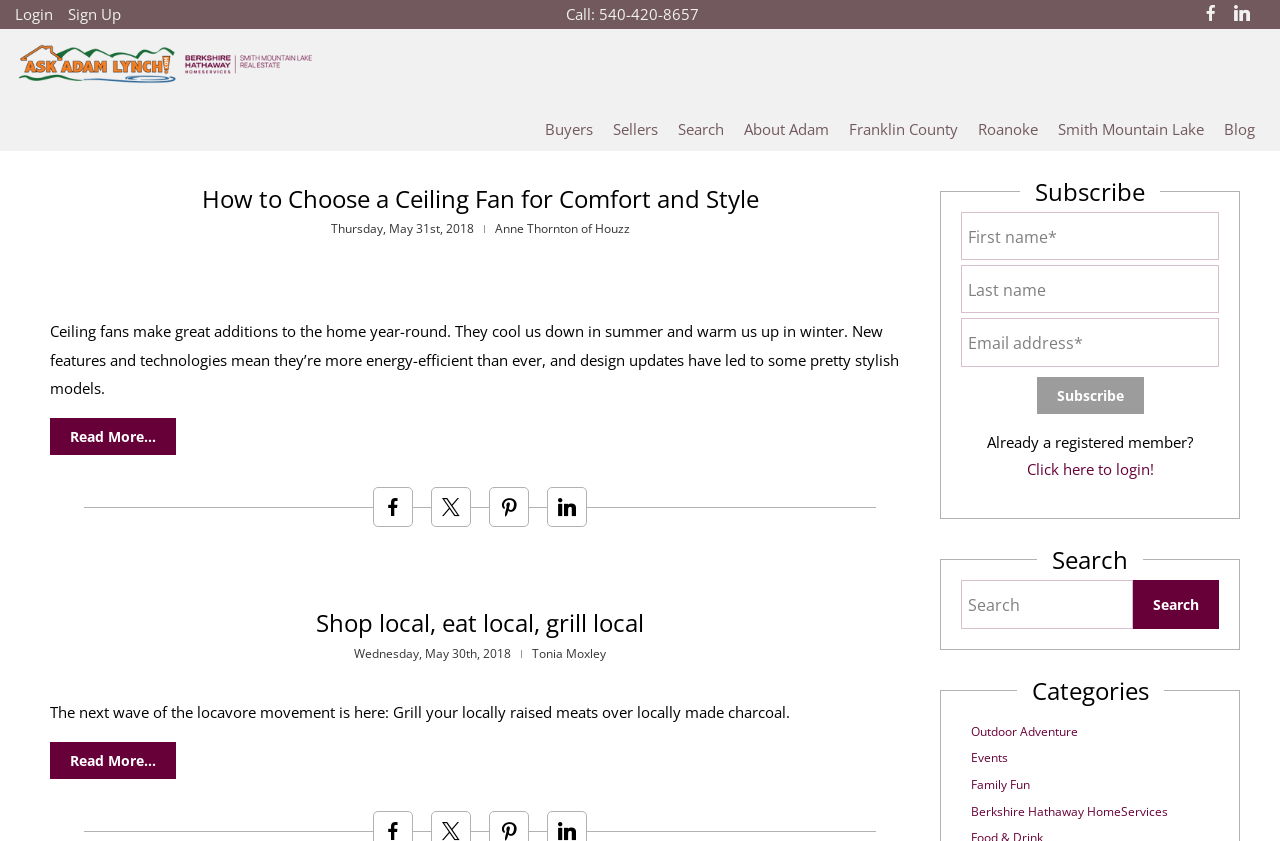What is the topic of the first blog post?
Please answer using one word or phrase, based on the screenshot.

Ceiling fans